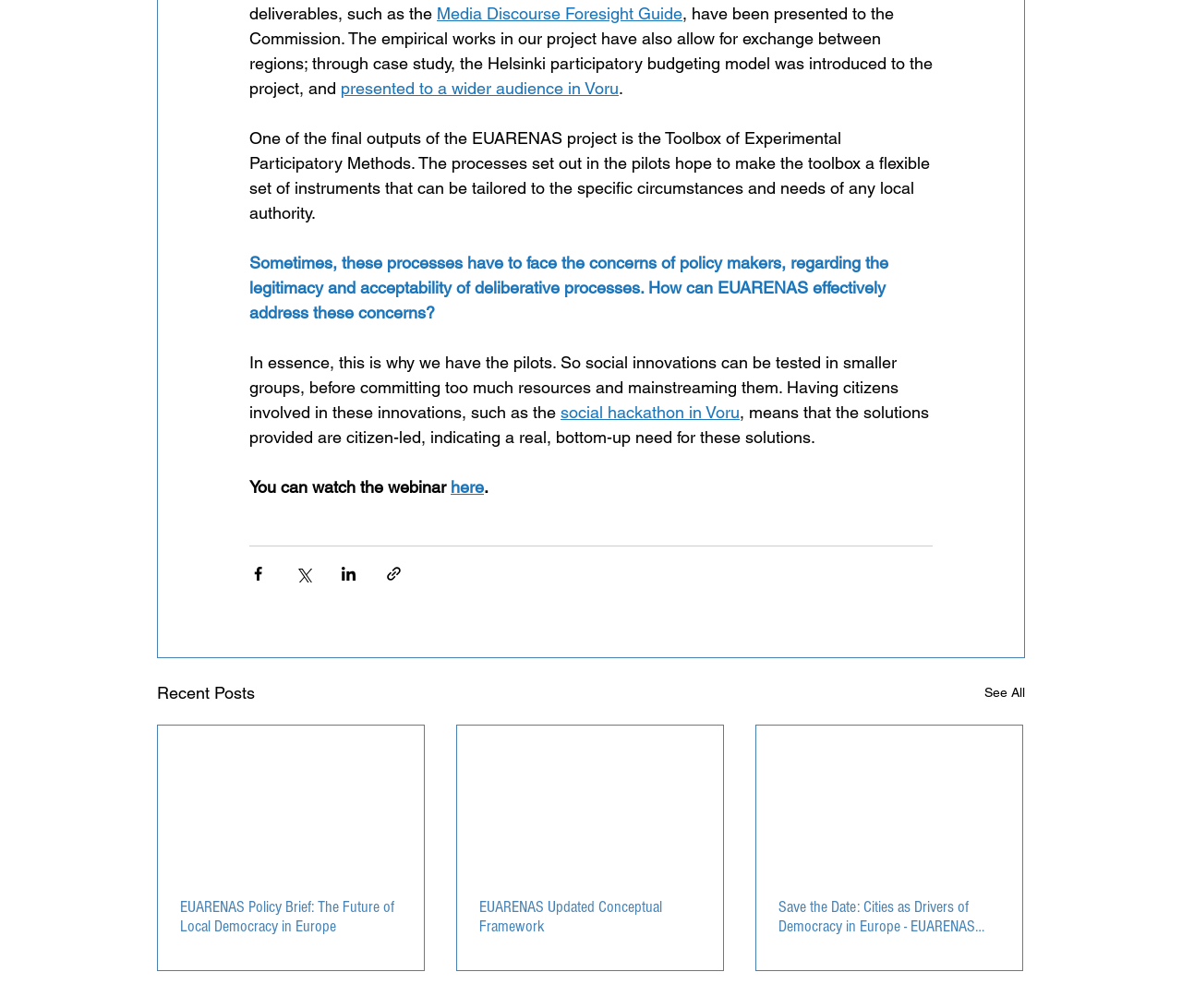Please reply to the following question with a single word or a short phrase:
How many recent posts are listed on the webpage?

3